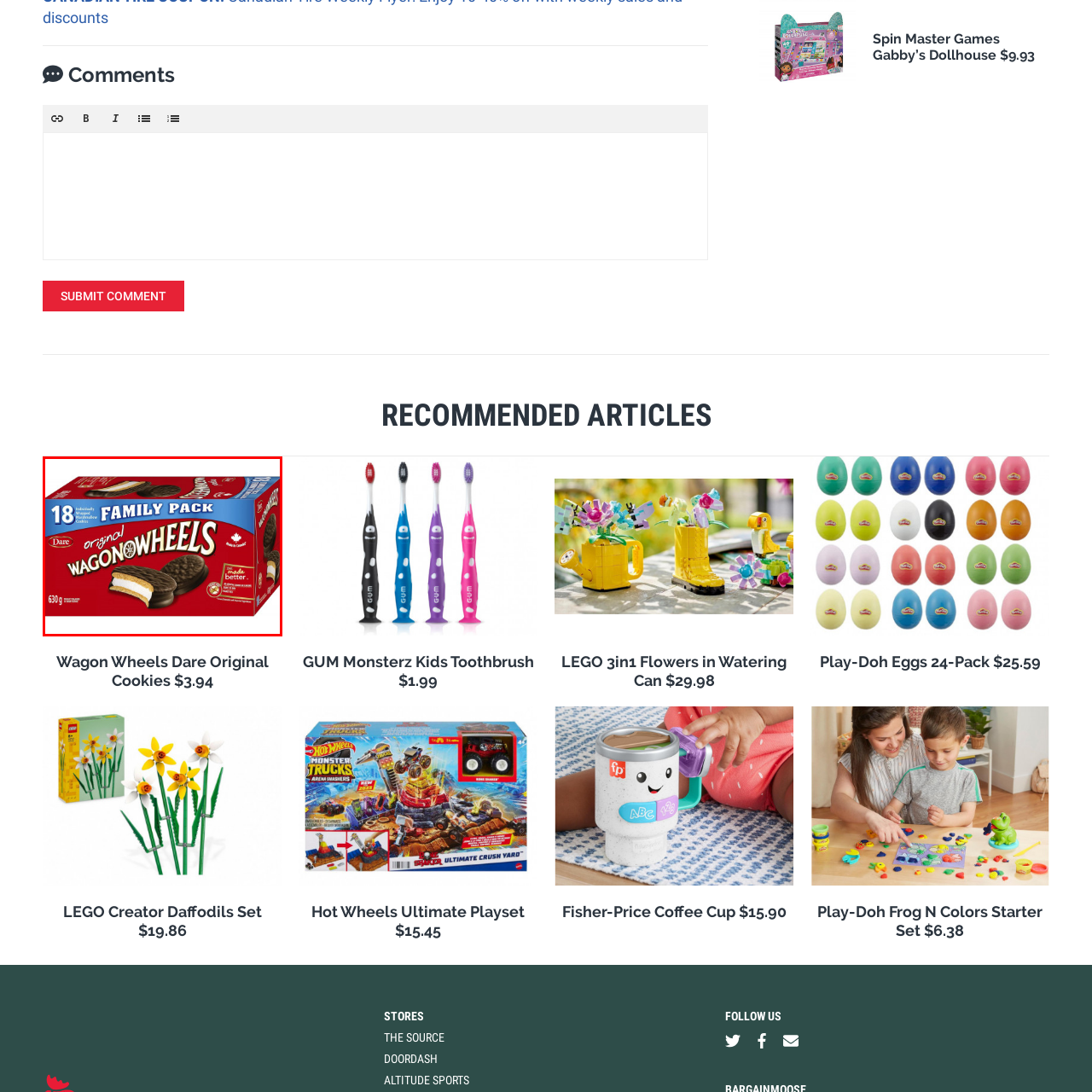How many cookies are in the family pack?
Observe the section of the image outlined in red and answer concisely with a single word or phrase.

18